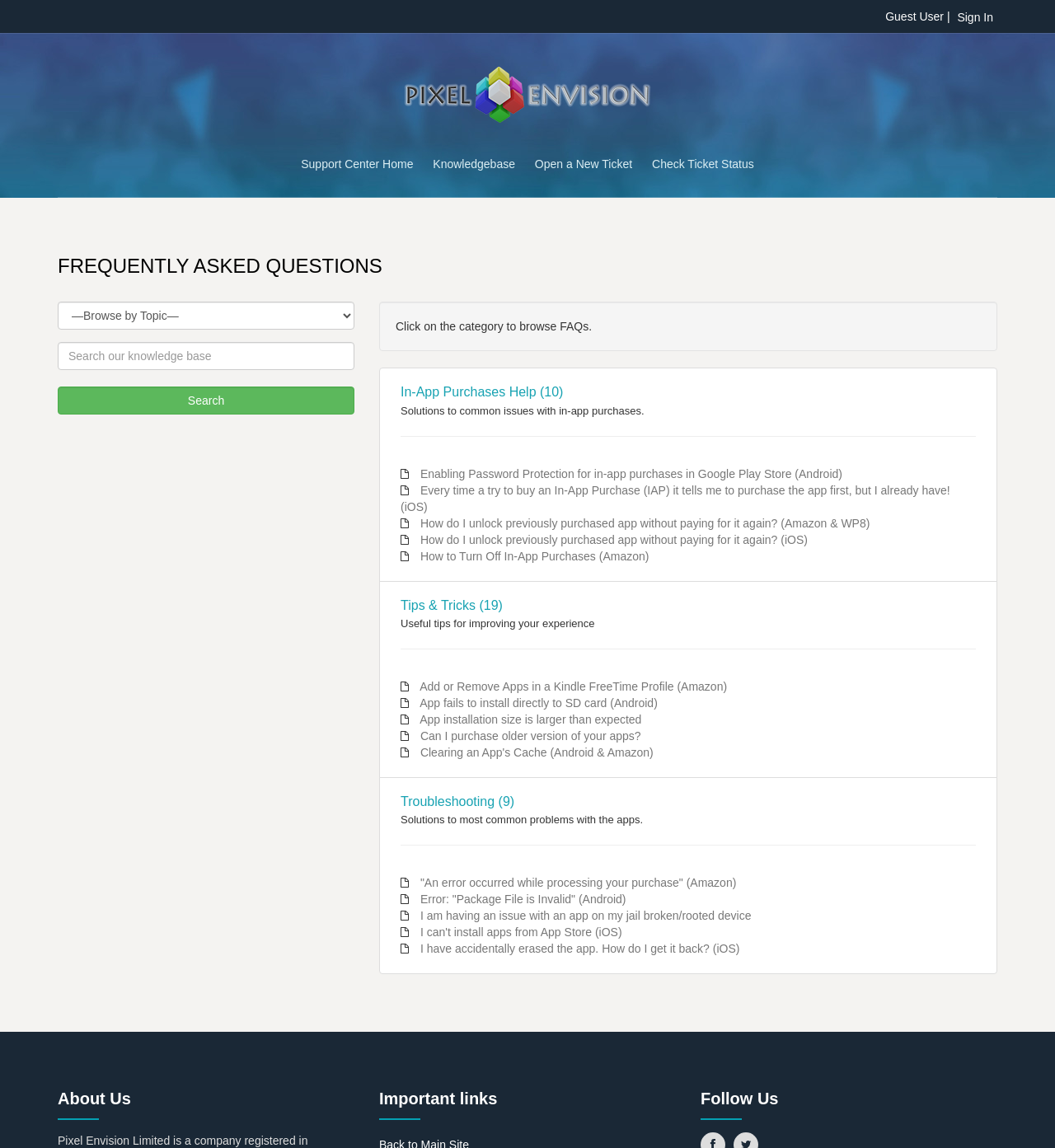Determine the bounding box coordinates of the clickable element to complete this instruction: "Open a new support ticket". Provide the coordinates in the format of four float numbers between 0 and 1, [left, top, right, bottom].

[0.507, 0.137, 0.599, 0.149]